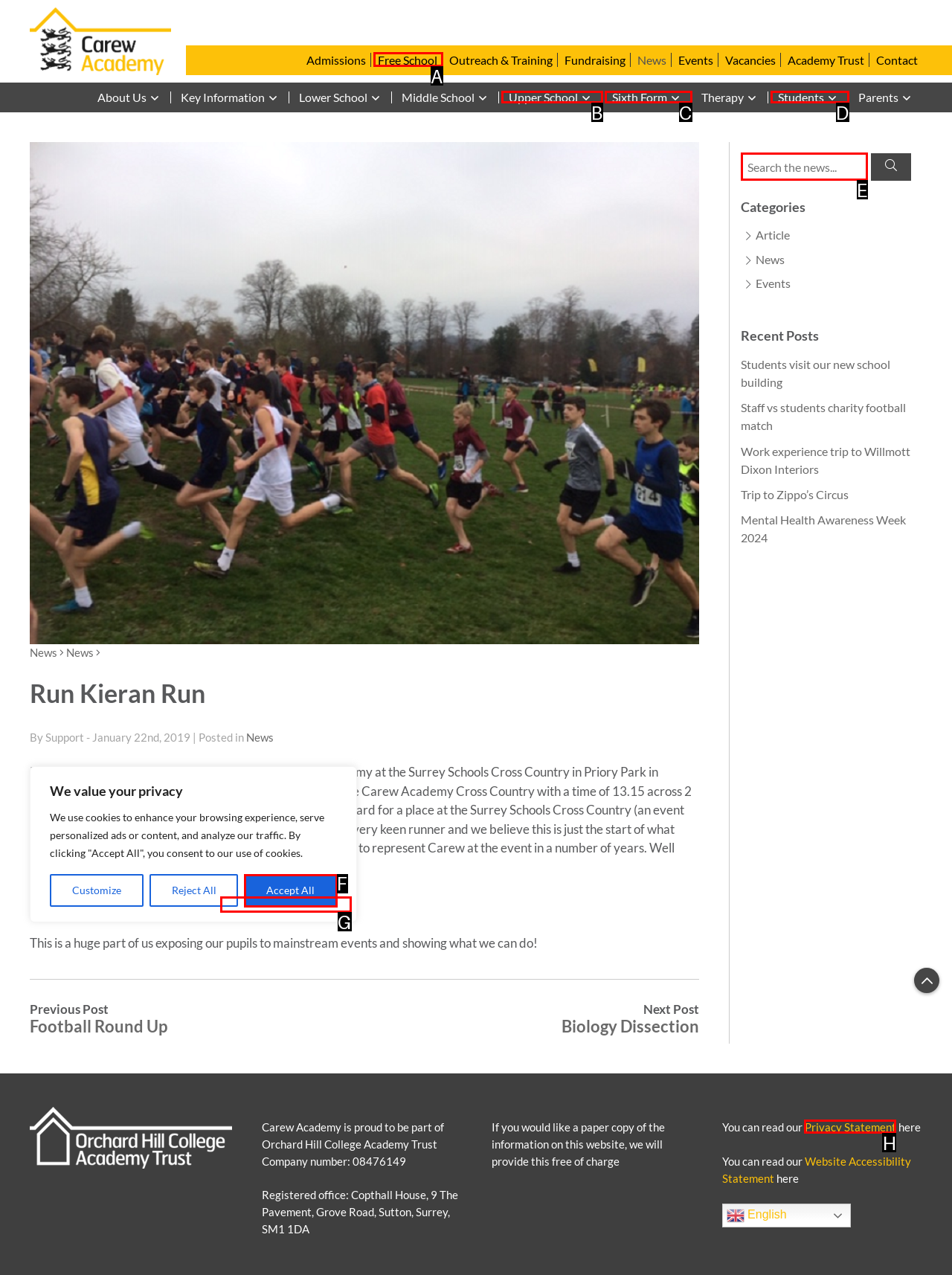Choose the HTML element that matches the description: Sixth Form
Reply with the letter of the correct option from the given choices.

C